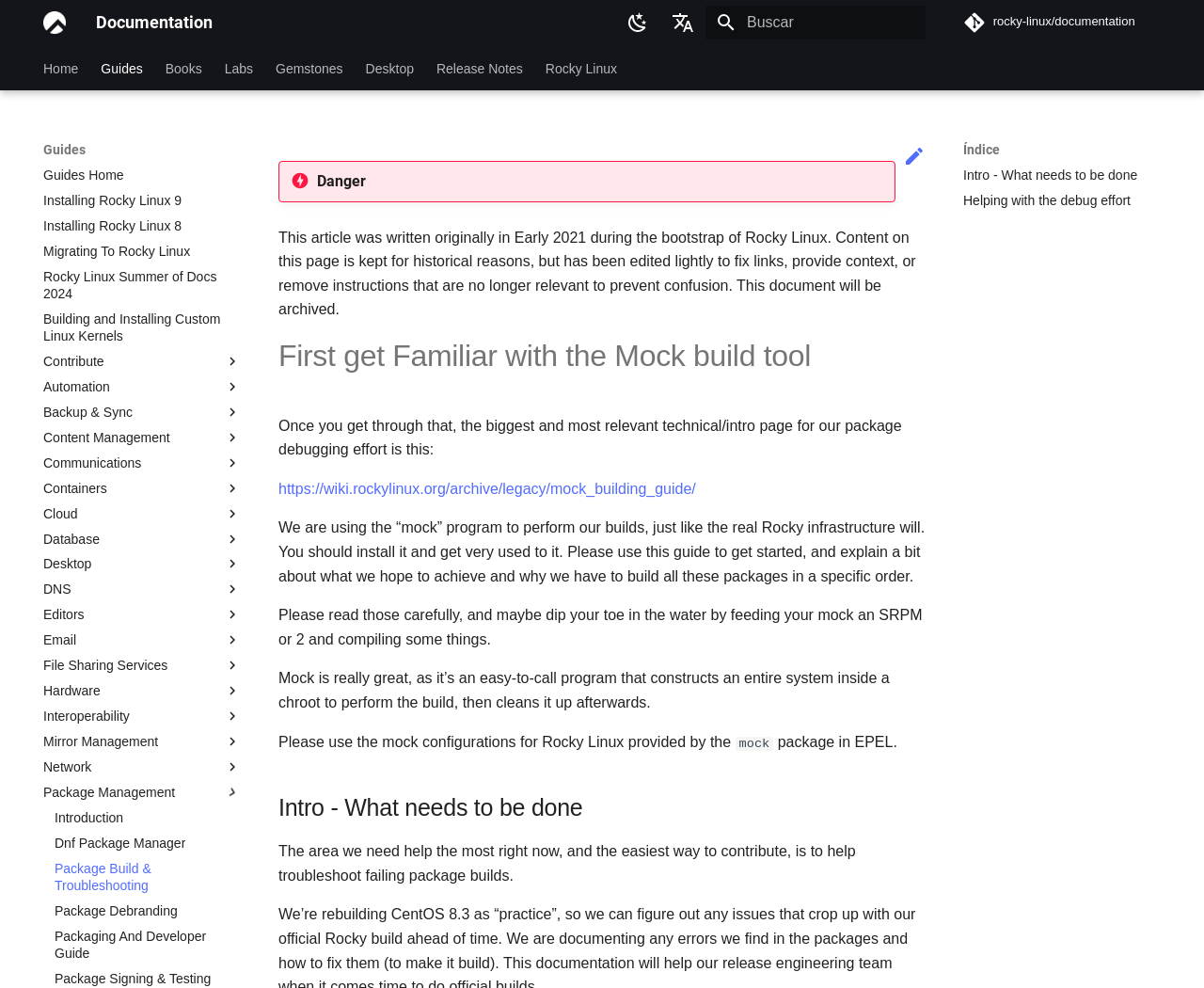Provide a thorough description of this webpage.

This webpage is dedicated to Package Build and Troubleshooting documentation. At the top, there is a navigation header with a logo and a link to switch to dark mode. Below the header, there is a language selection dropdown with multiple language options. 

On the left side, there is a vertical navigation menu with several links, including Home, Guides, Books, Labs, Gemstones, Desktop, Release Notes, and Rocky Linux. The Guides link is currently active, and it expands to show a list of sub-links, including Guides Home, Installing Rocky Linux 9, Installing Rocky Linux 8, Migrating To Rocky Linux, and more.

On the right side, there is a search bar with a magnifying glass icon and a navigation link to clear the search. Below the search bar, there is a list of links to various documentation pages, including Contribution Guide, Beginner Contributors Guide, Create a New Document in GitHub, and more.

The main content area is divided into sections, including Contribute, Automation, and Backup & Sync. Each section has a list of links to related documentation pages. The Contribute section has links to Contribution Guide, Beginner Contributors Guide, and more. The Automation section has links to anacron, cron, cronie, OliveTin, and Automatic Template Creation. The Backup & Sync section has a link to Mirroring Solution - lsyncd.

At the bottom of the page, there is a link to rocky-linux/documentation with a version number and a date.